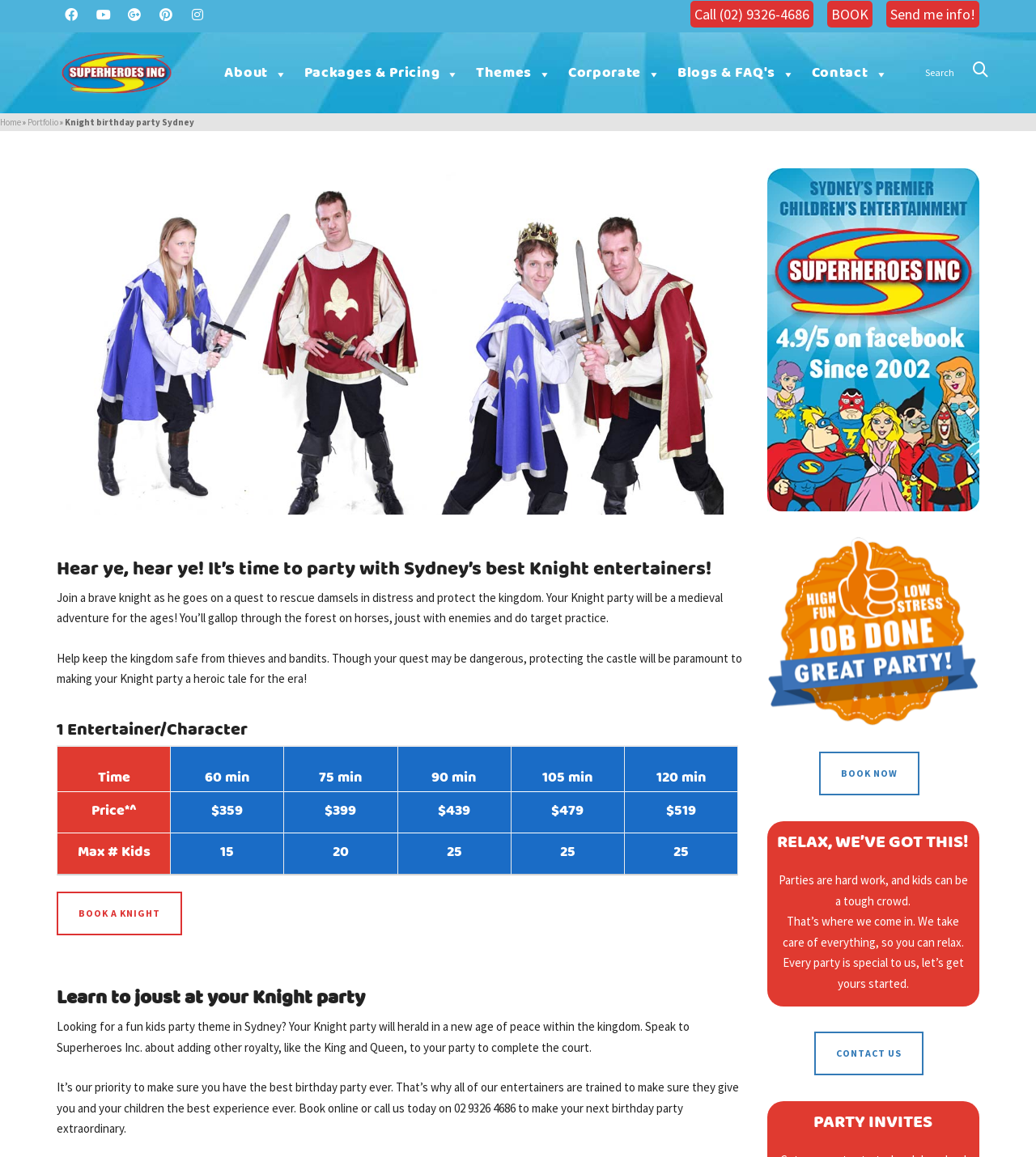What is the theme of the party described on this webpage?
Could you answer the question with a detailed and thorough explanation?

I found the theme by looking at the heading 'Hear ye, hear ye! It’s time to party with Sydney’s best Knight entertainers!' which indicates that the party is a Knight-themed party.